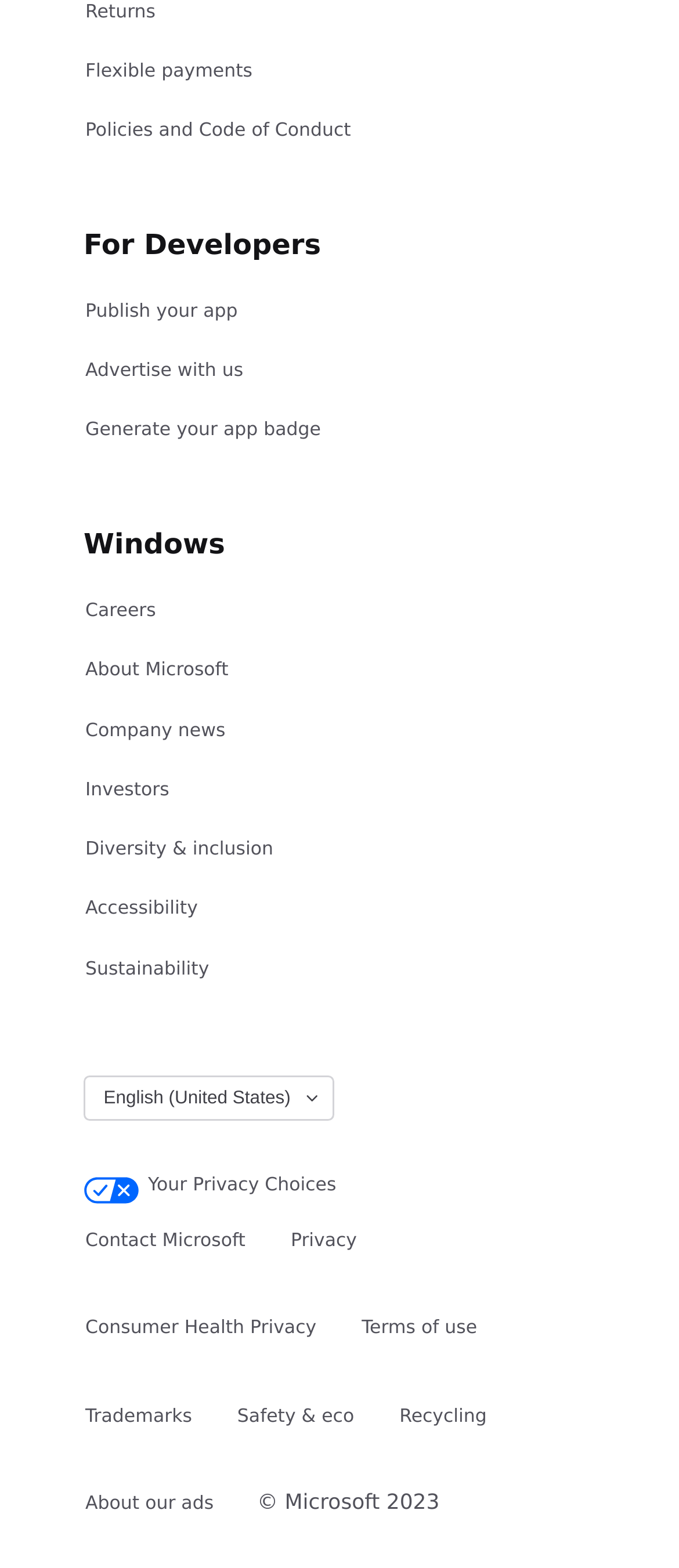Using the provided element description, identify the bounding box coordinates as (top-left x, top-left y, bottom-right x, bottom-right y). Ensure all values are between 0 and 1. Description: Your Privacy Choices

[0.123, 0.742, 0.498, 0.777]